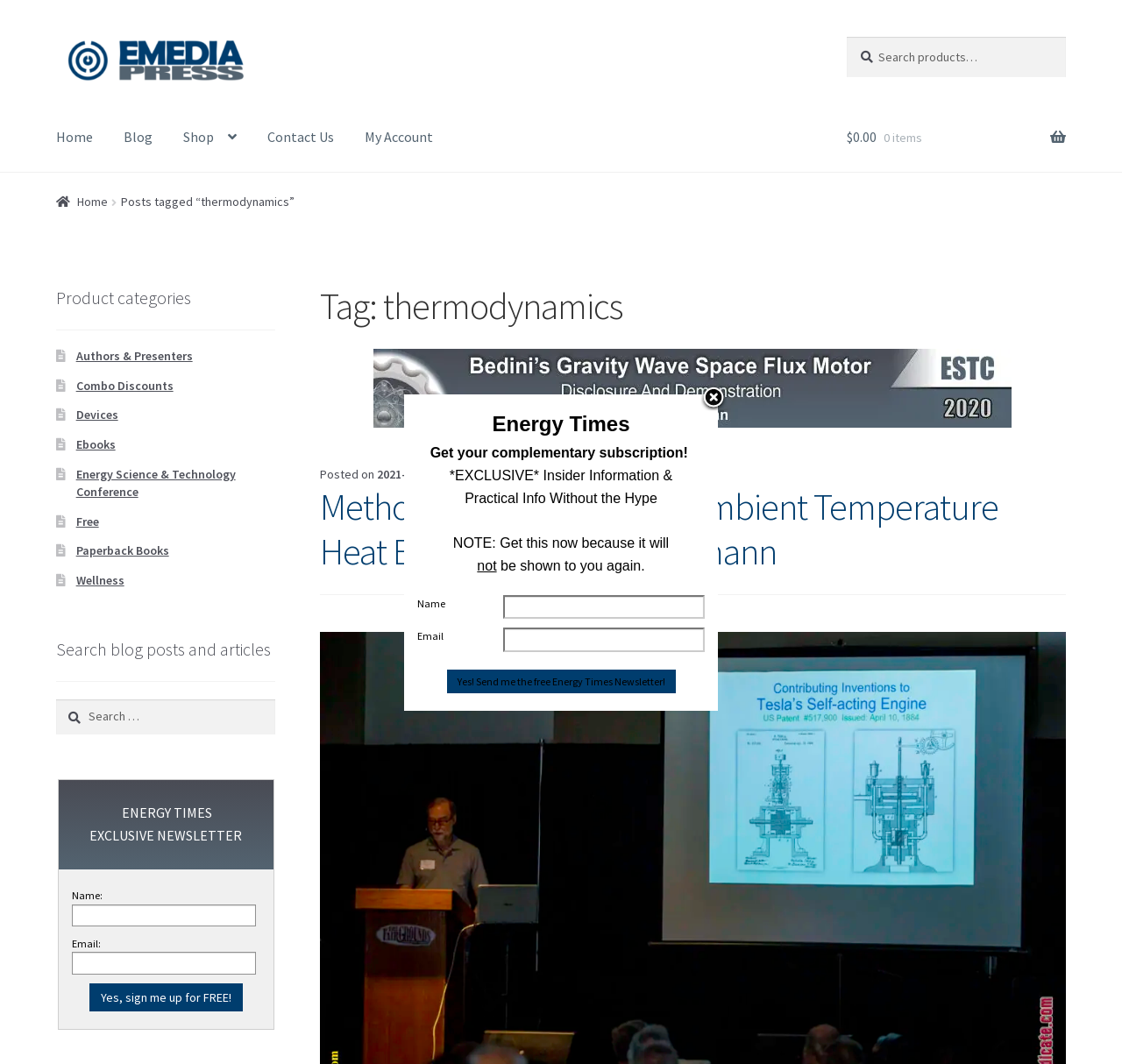What is the purpose of the search box?
Based on the image, answer the question in a detailed manner.

I inferred this from the StaticText 'Search blog posts and articles' which is located near the search box, suggesting that the search box is used to search for blog posts and articles.